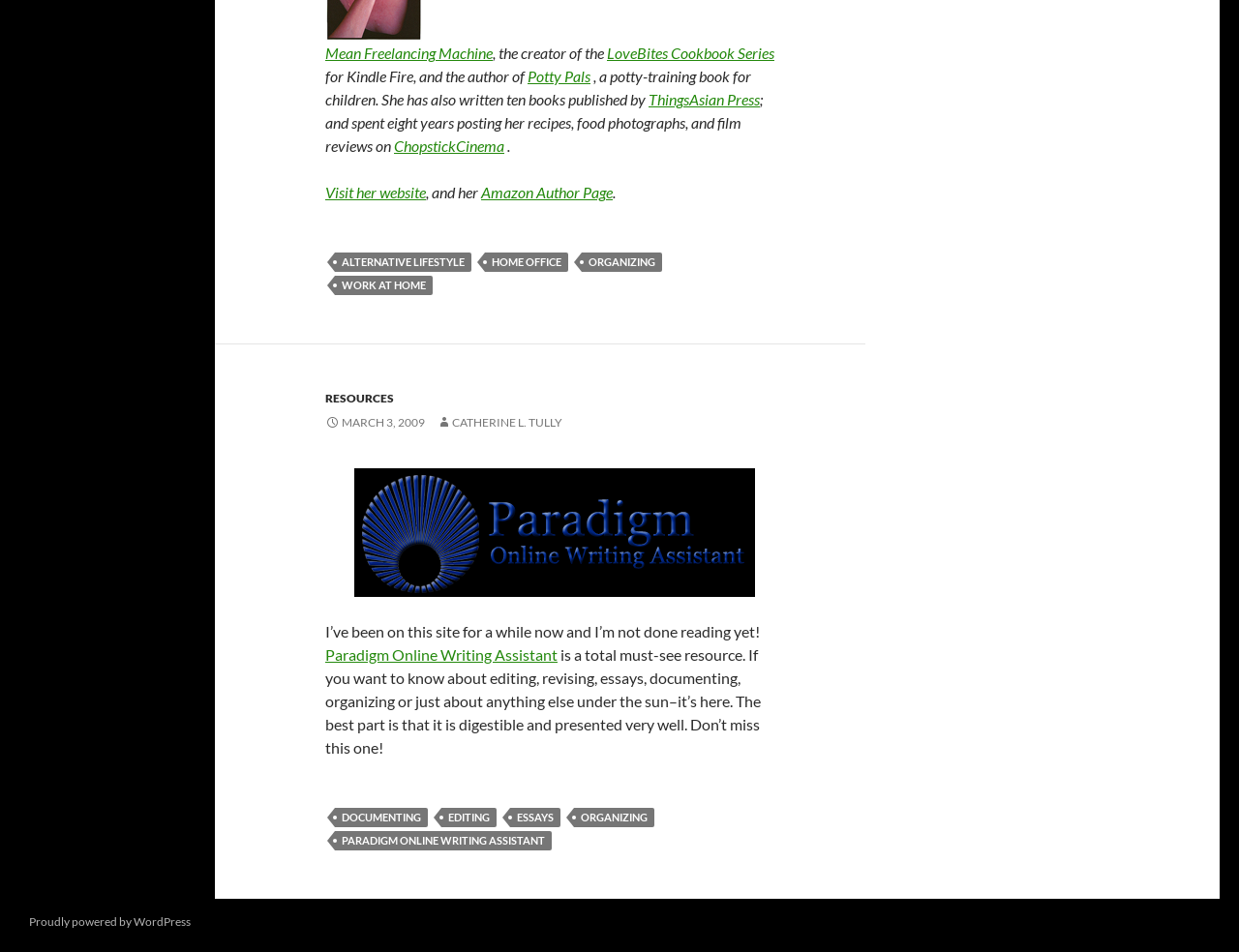Identify the bounding box for the UI element described as: "paradigm online writing assistant". Ensure the coordinates are four float numbers between 0 and 1, formatted as [left, top, right, bottom].

[0.27, 0.873, 0.445, 0.893]